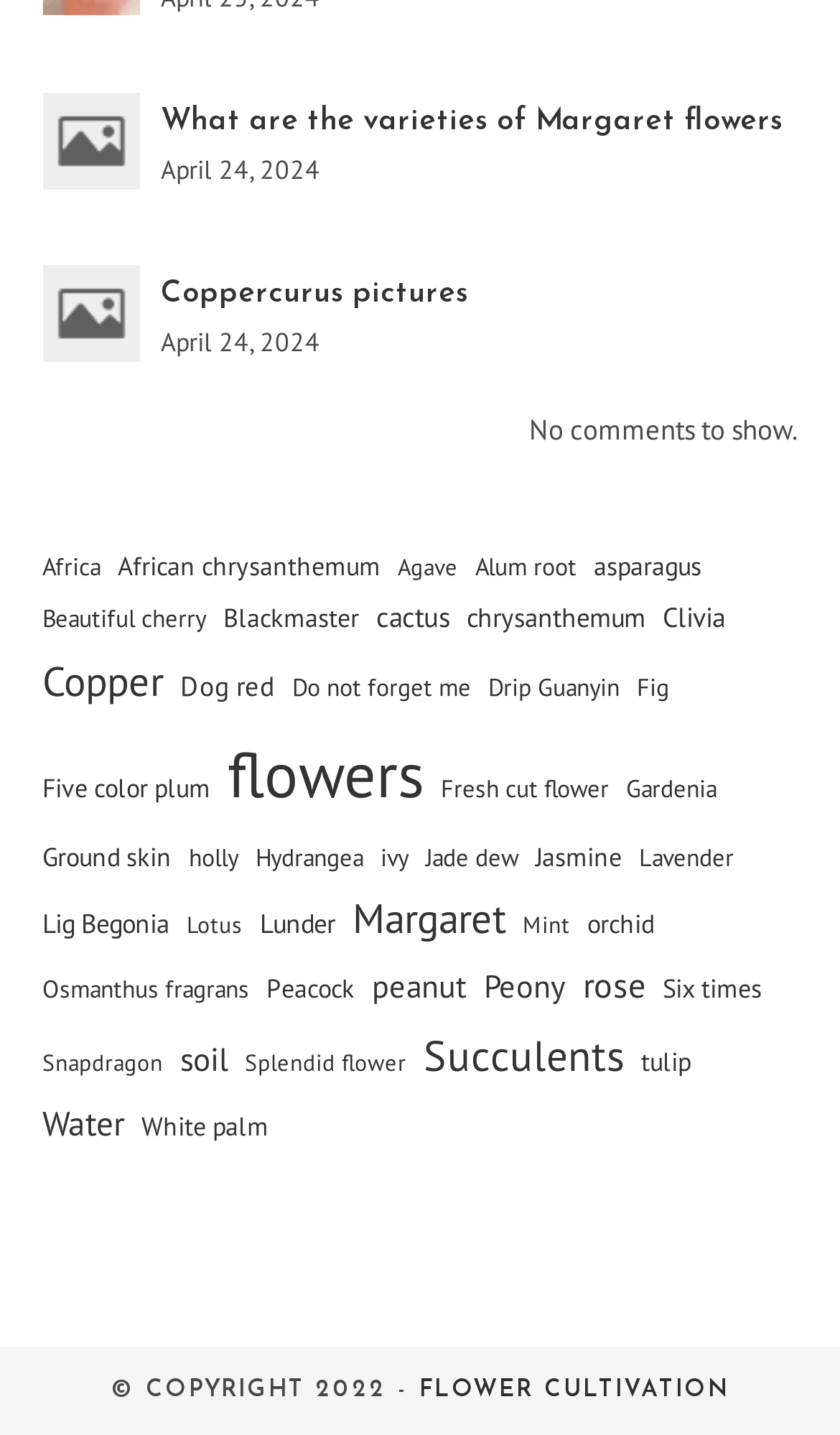Determine the bounding box coordinates of the clickable area required to perform the following instruction: "Browse flowers with 926 items". The coordinates should be represented as four float numbers between 0 and 1: [left, top, right, bottom].

[0.271, 0.5, 0.504, 0.579]